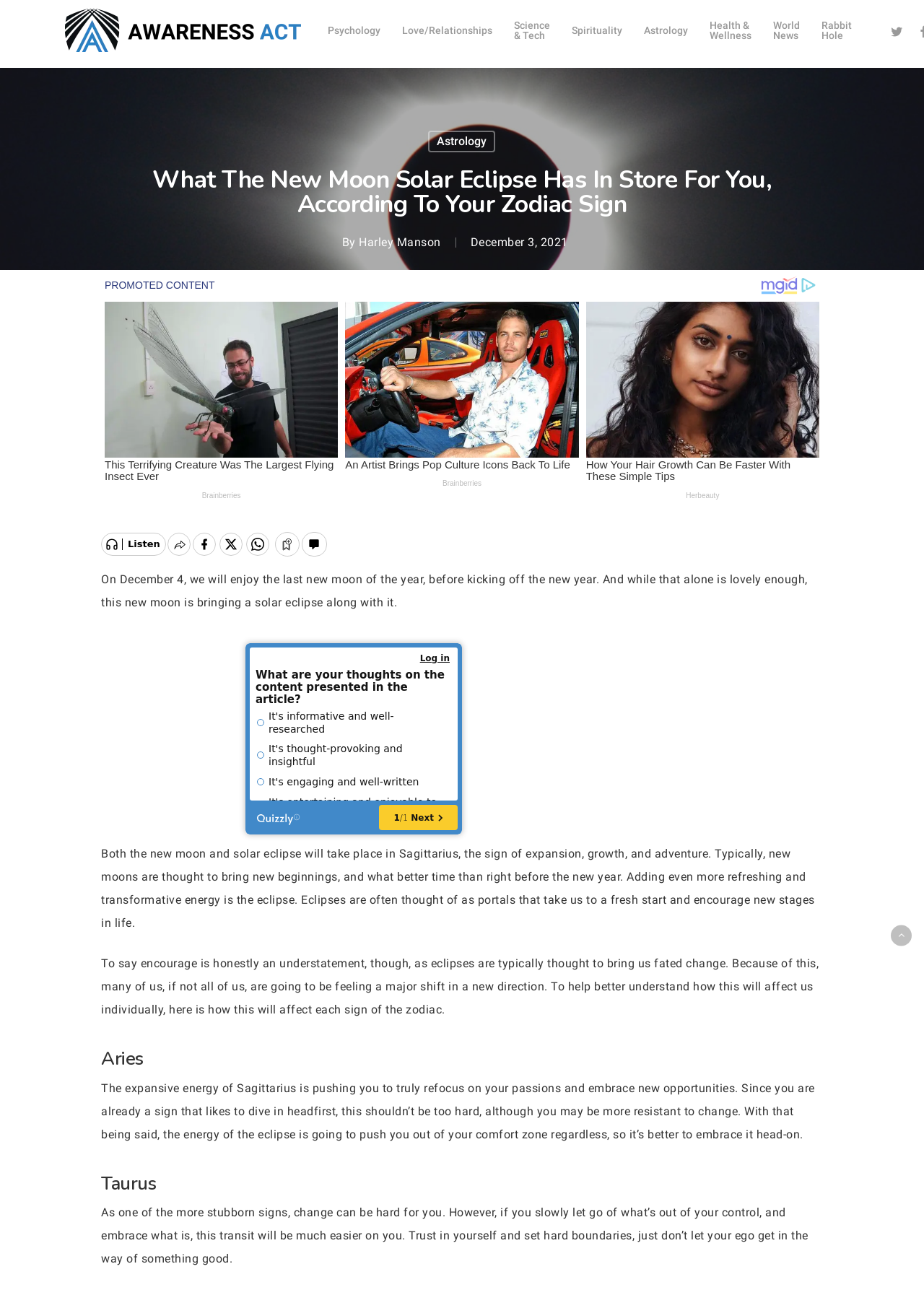Please analyze the image and give a detailed answer to the question:
What is the website's name?

I determined the website's name by looking at the top-left corner of the webpage, where I found the link 'Awareness Act' with an image of the same name, indicating that it is the website's logo and name.